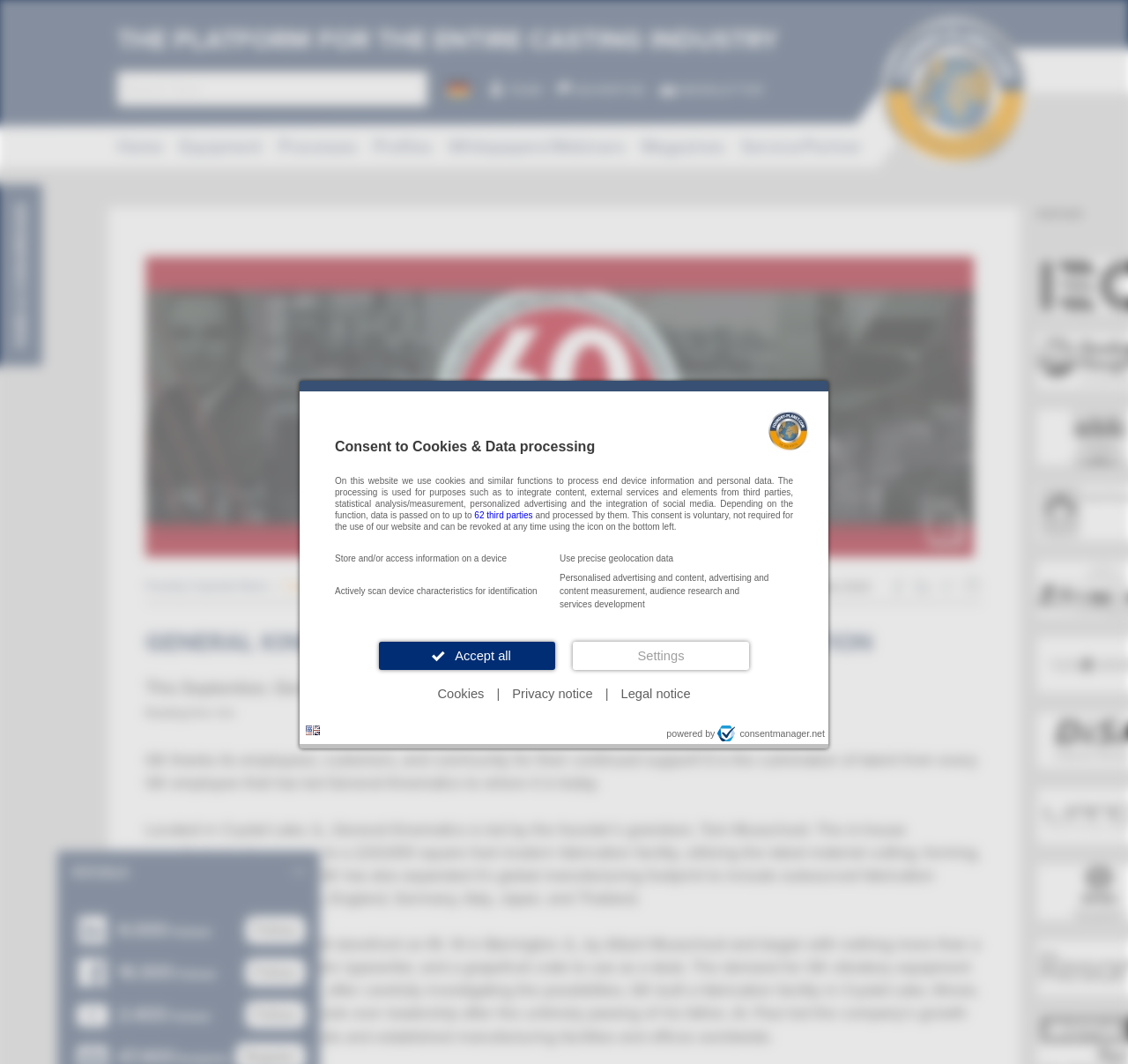Please indicate the bounding box coordinates for the clickable area to complete the following task: "Read the news about General Kinematics". The coordinates should be specified as four float numbers between 0 and 1, i.e., [left, top, right, bottom].

[0.129, 0.591, 0.871, 0.619]